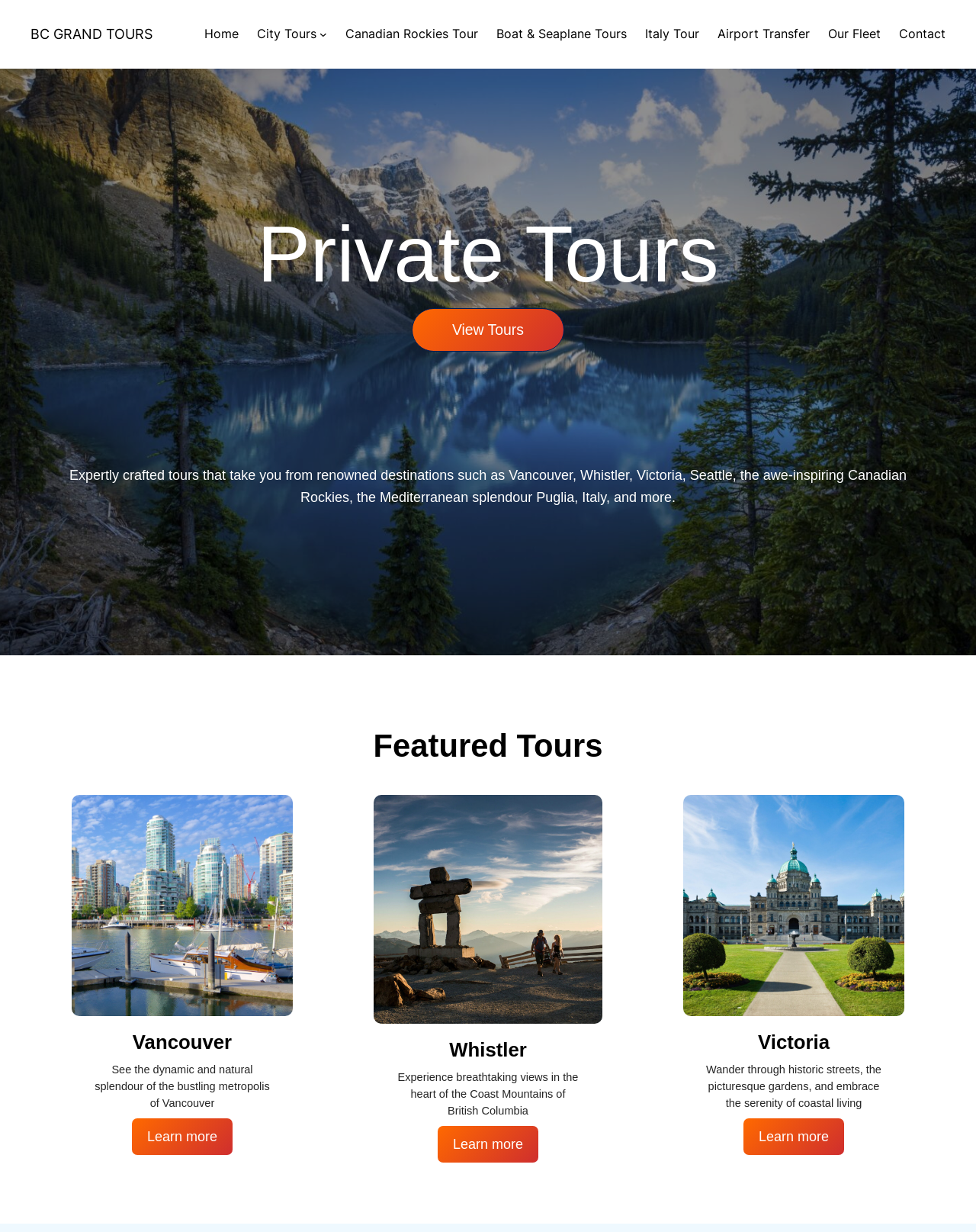Answer the question in a single word or phrase:
How many navigation links are available?

9